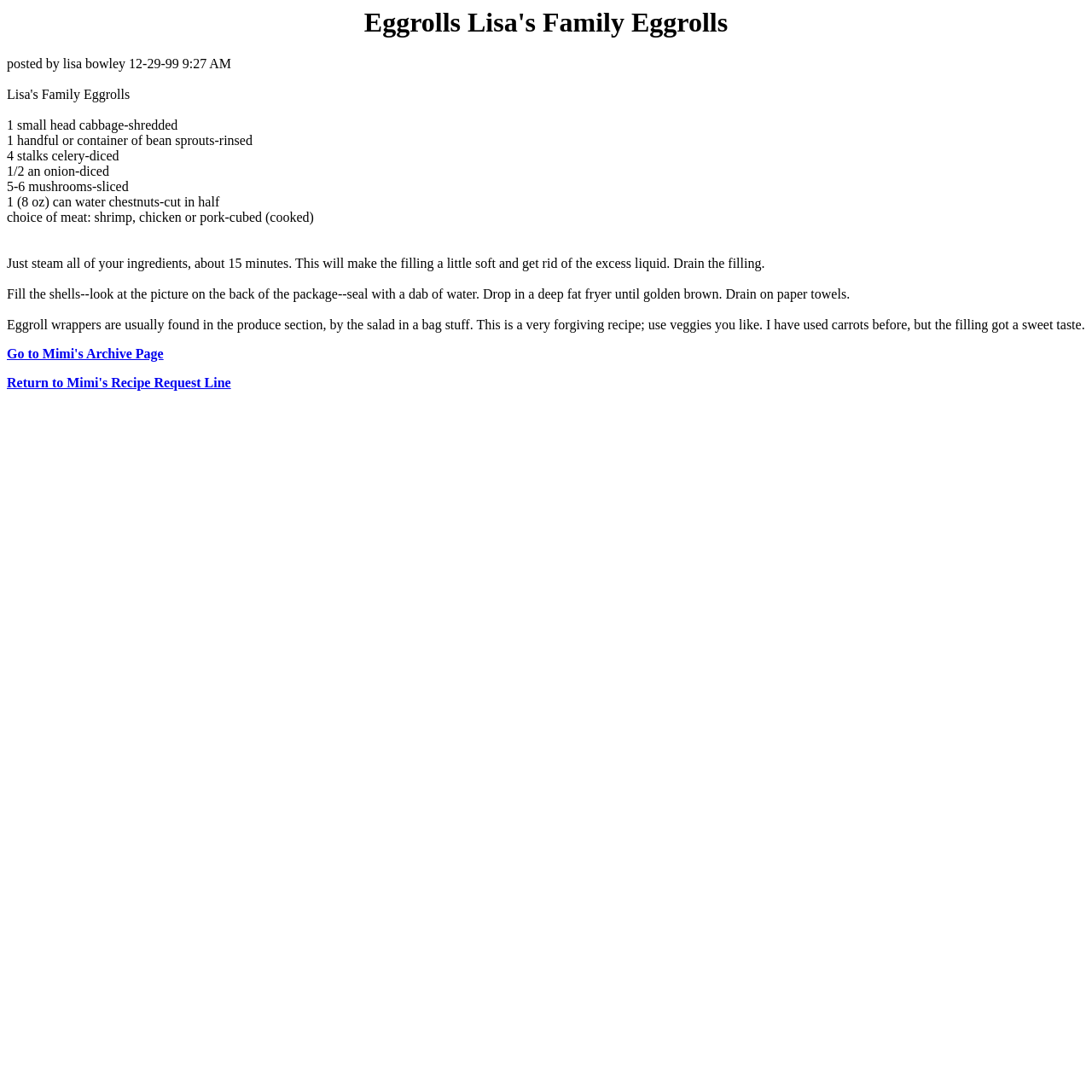Provide a brief response to the question below using a single word or phrase: 
What is the main ingredient in Lisa's egg rolls?

Cabbage